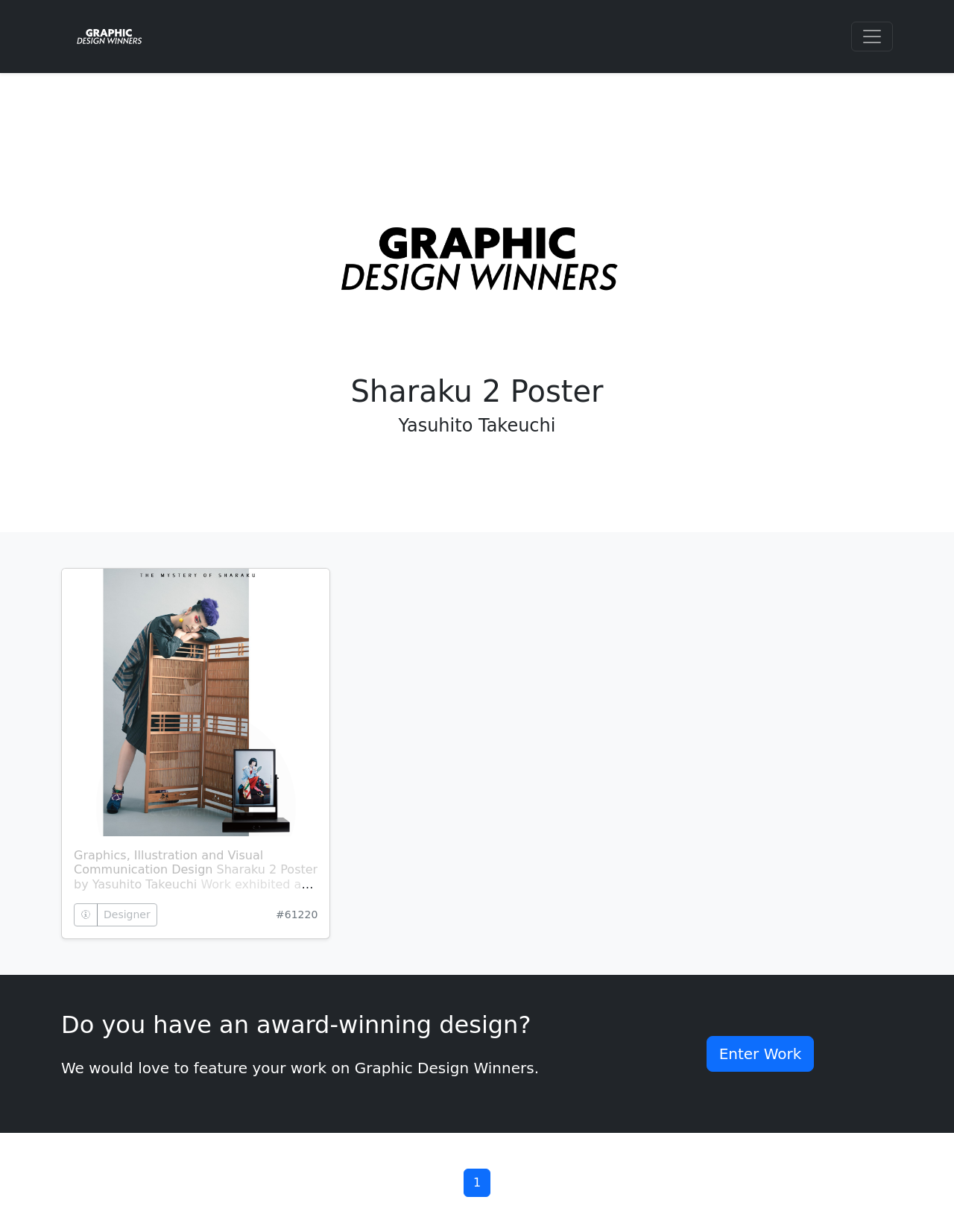Explain in detail what is displayed on the webpage.

The webpage is about Sharaku 2 Design Details, featuring a poster design by Yasuhito Takeuchi. At the top left, there is a small link with an accompanying image. On the top right, a button labeled "Toggle navigation" is present. 

The main content is divided into two sections. The first section is on the left side, occupying about a third of the page. It features a large image of the poster, with a heading "Sharaku 2 Poster" above it and "Yasuhito Takeuchi" below it. Below the image, there is a description of the design, which is an experimental and impactful concept inspired by the theme "Sharaku". The text is divided into three paragraphs, with two buttons, "🛈" and "Designer", and a hashtag "#61220" on the right side.

On the right side, there is a call-to-action section. A heading "Do you have an award-winning design?" is followed by a text "We would love to feature your work on Graphic Design Winners." Below this, a link "Enter Work" is prominently displayed. 

At the bottom of the page, there is a navigation section with a link labeled "1".